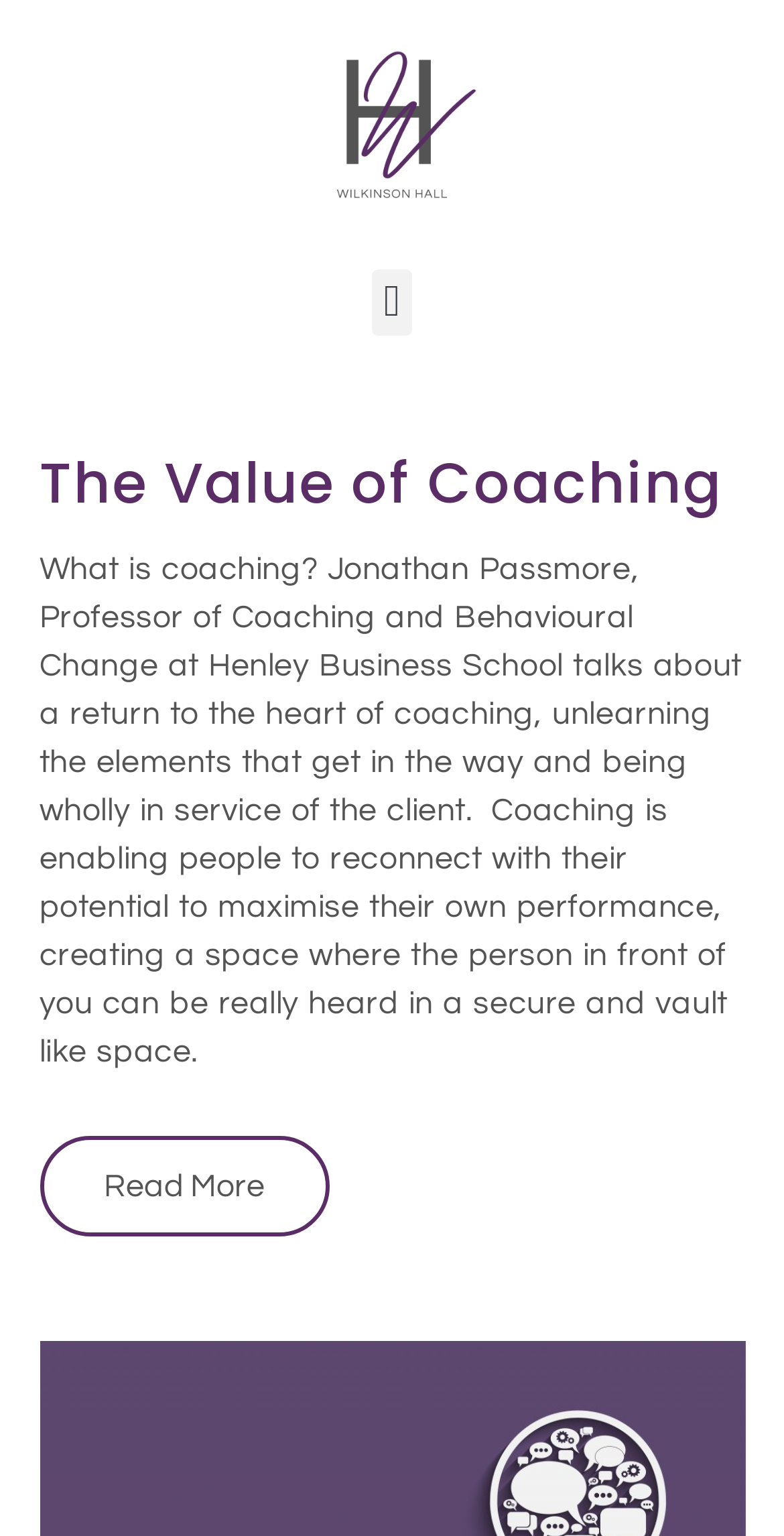What is the function of the 'Menu Toggle' button?
Could you please answer the question thoroughly and with as much detail as possible?

I determined the function of the button by looking at its text and type. The button is of type 'button' and has the text 'Menu Toggle', indicating that it is used to toggle the menu.